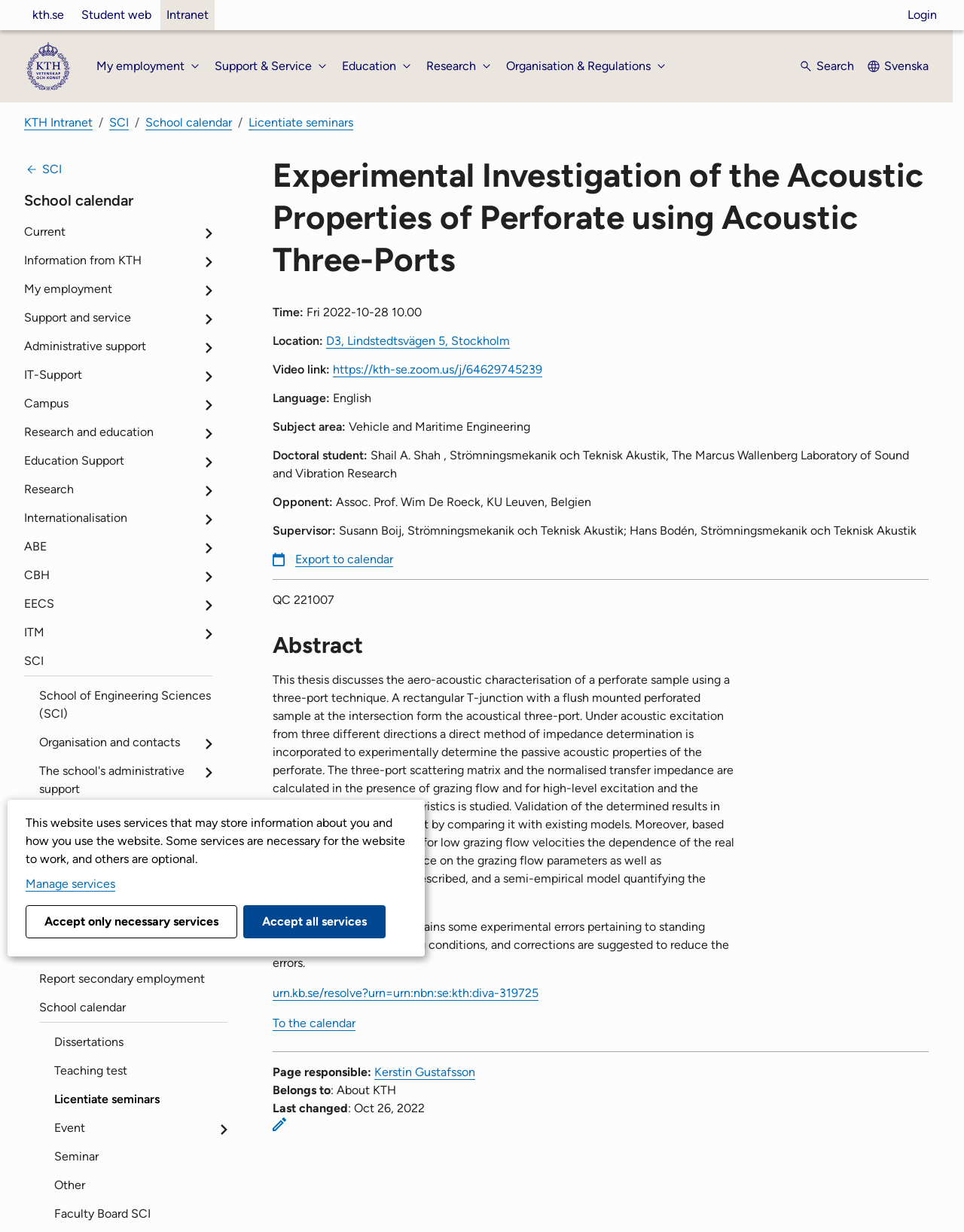What is the time of the event?
Please give a detailed and thorough answer to the question, covering all relevant points.

I found the answer by looking at the 'Time:' section in the main content area, which provides the date and time 'Fri 2022-10-28 10.00'.